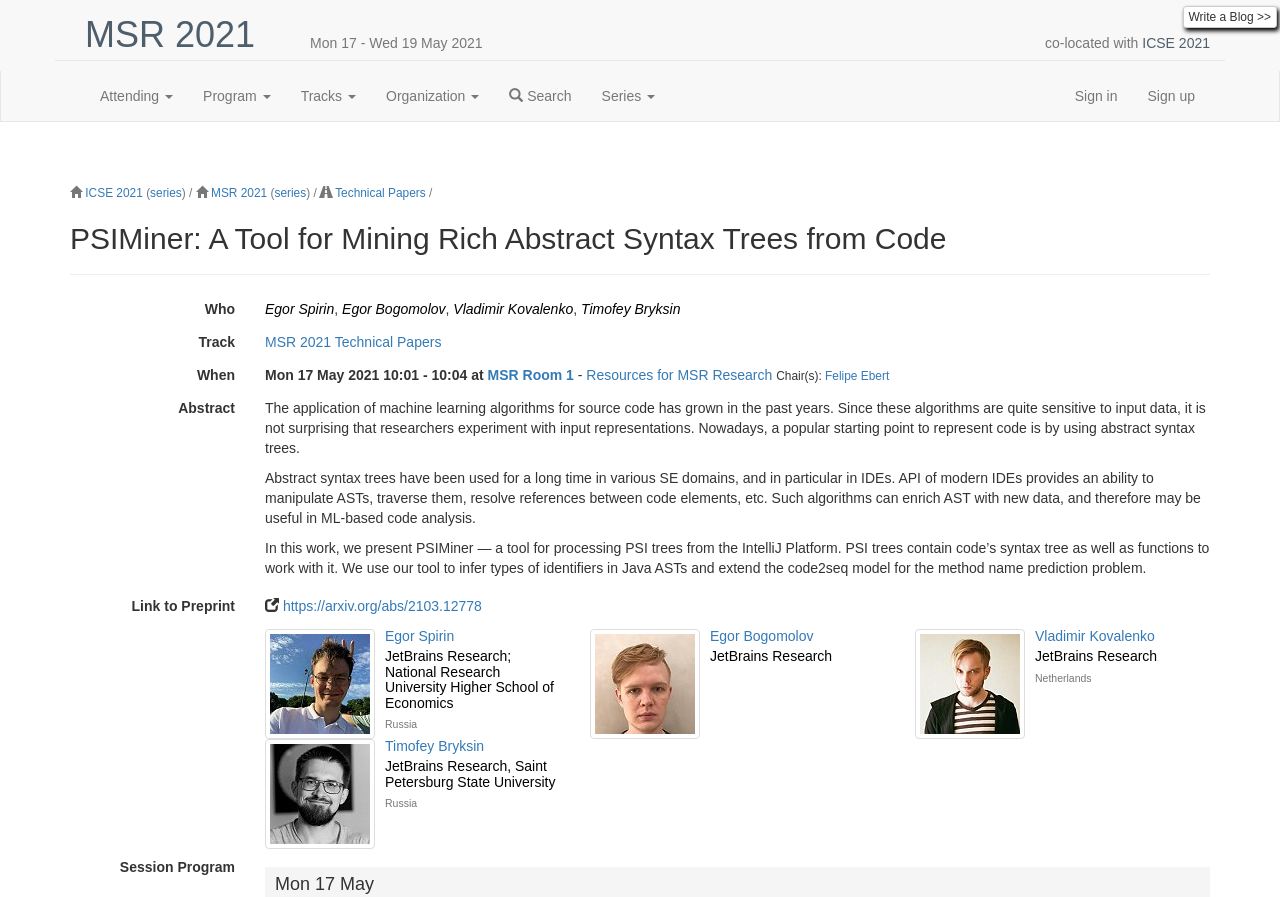Provide a short answer using a single word or phrase for the following question: 
Who are the authors of the paper?

Egor Spirin, Egor Bogomolov, Vladimir Kovalenko, Timofey Bryksin